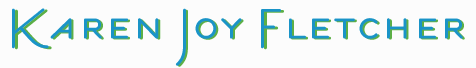Give a detailed account of what is happening in the image.

This image features the name "Karen Joy Fletcher" rendered in a vibrant and modern font. The design incorporates a playful color palette, combining shades of blue and green, which gives it a fresh and inviting appearance. The flowing style of the text reflects a personal touch, suggesting creativity and approachability. This visually striking representation is likely associated with the content related to Karen Joy Fletcher, possibly reflecting her personality or the themes of her work, emphasizing connections to wellness, spirituality, or cultural exchange. The overall aesthetic exudes warmth and friendliness, inviting viewers to engage with her content.